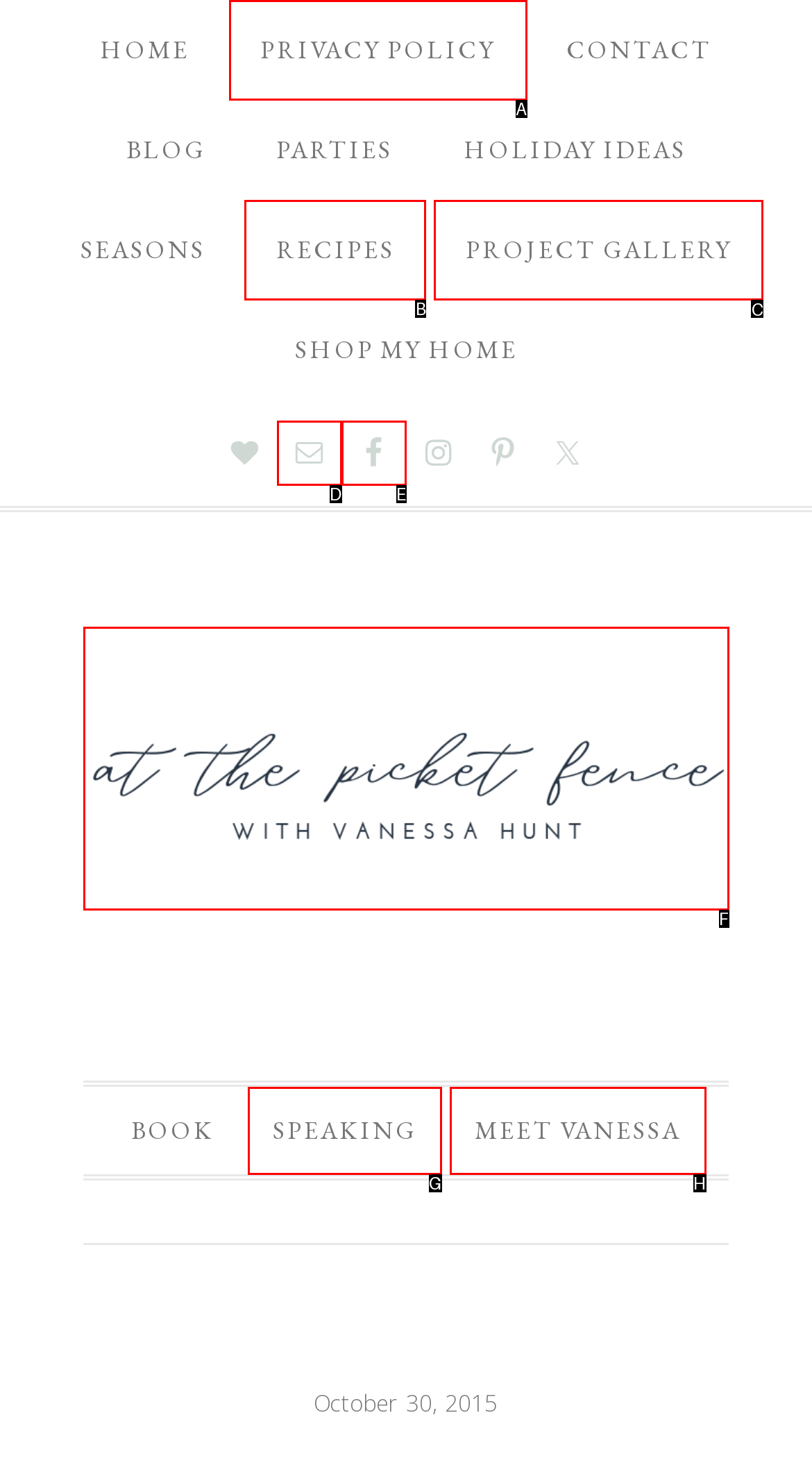Identify the letter of the option that should be selected to accomplish the following task: Explore PROJECT GALLERY. Provide the letter directly.

C